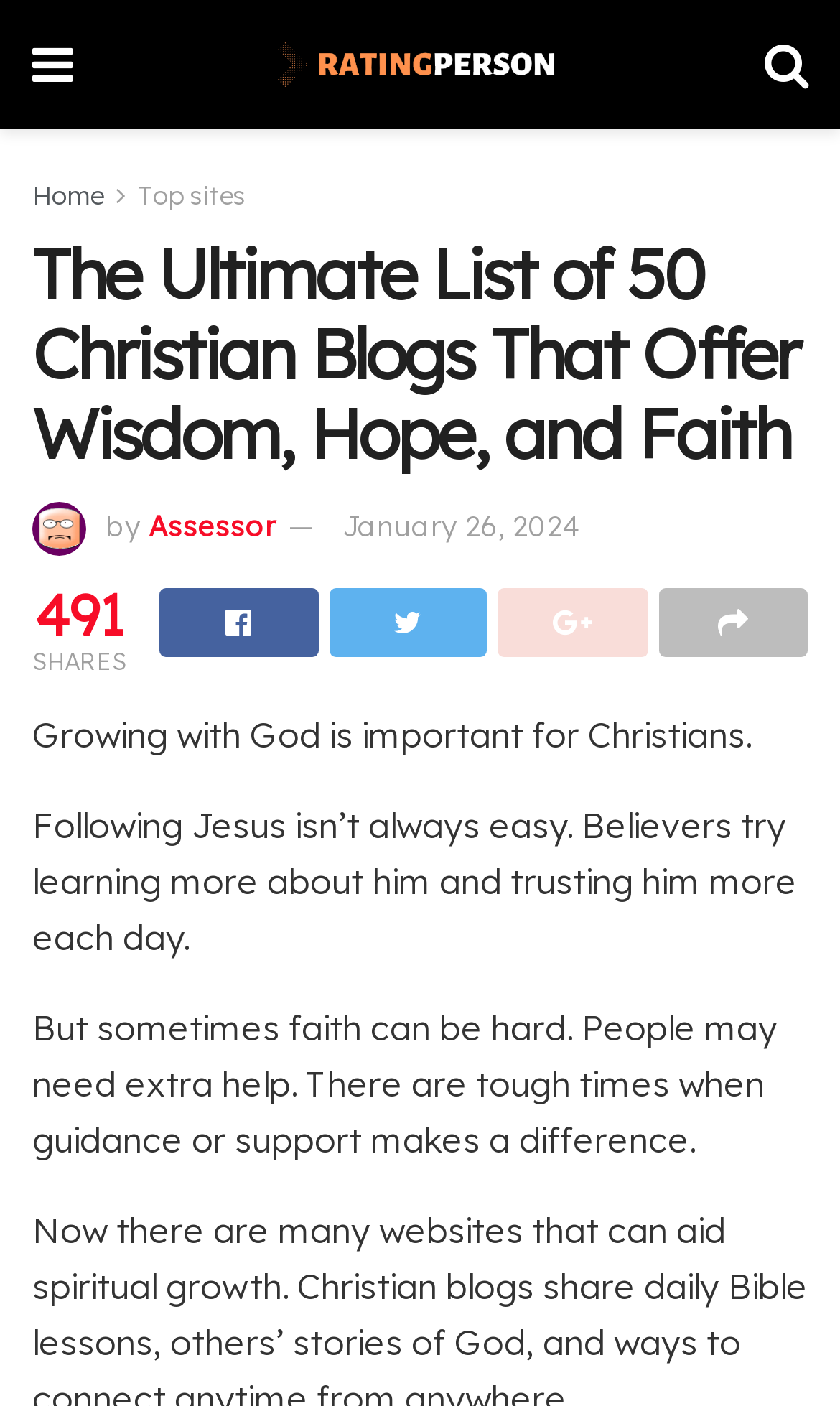Using the information shown in the image, answer the question with as much detail as possible: What is the date of the article?

I found the date 'January 26, 2024' mentioned on the webpage, which indicates the date the article was published.